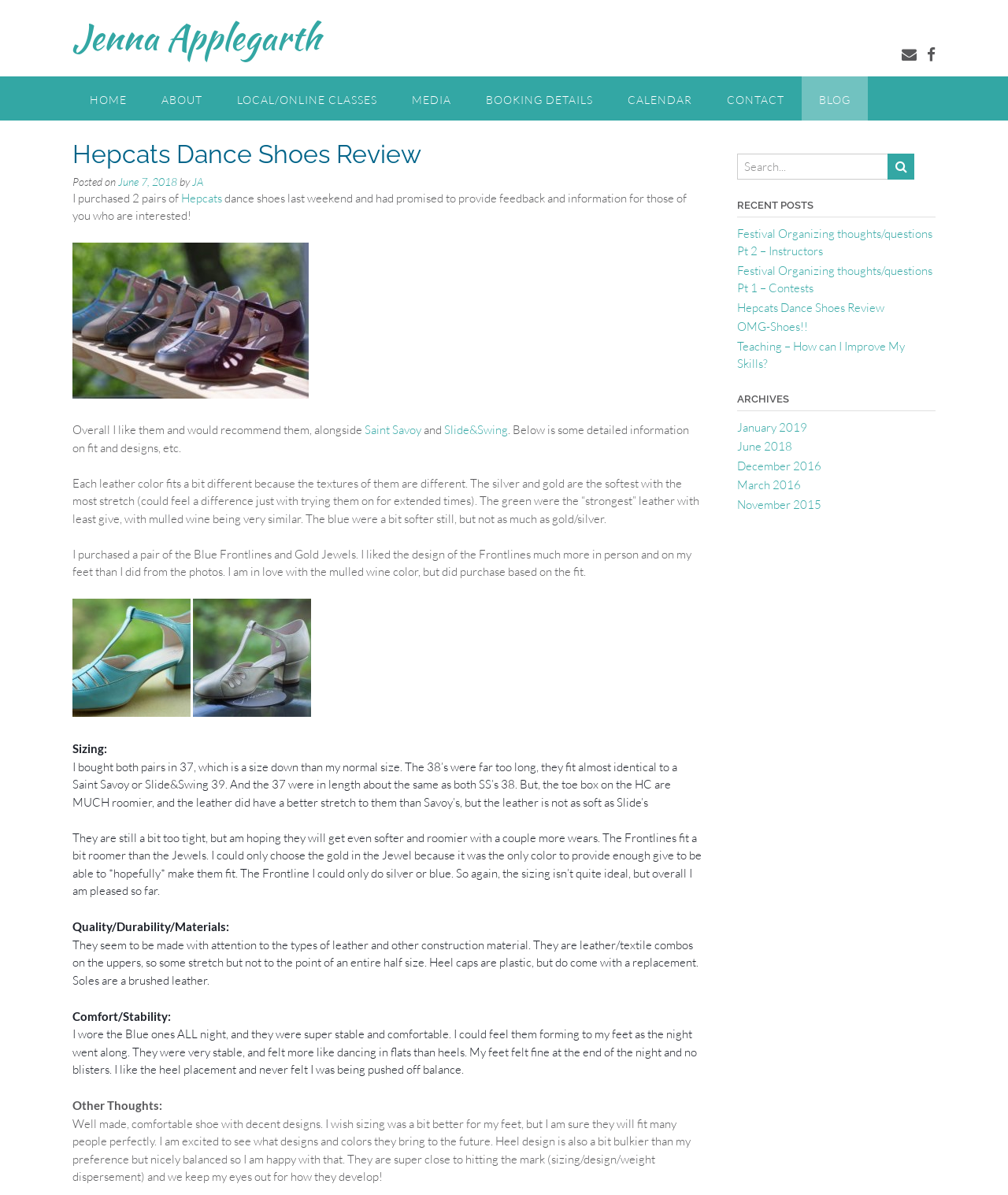Please specify the bounding box coordinates for the clickable region that will help you carry out the instruction: "Check the 'RECENT POSTS'".

[0.731, 0.166, 0.928, 0.182]